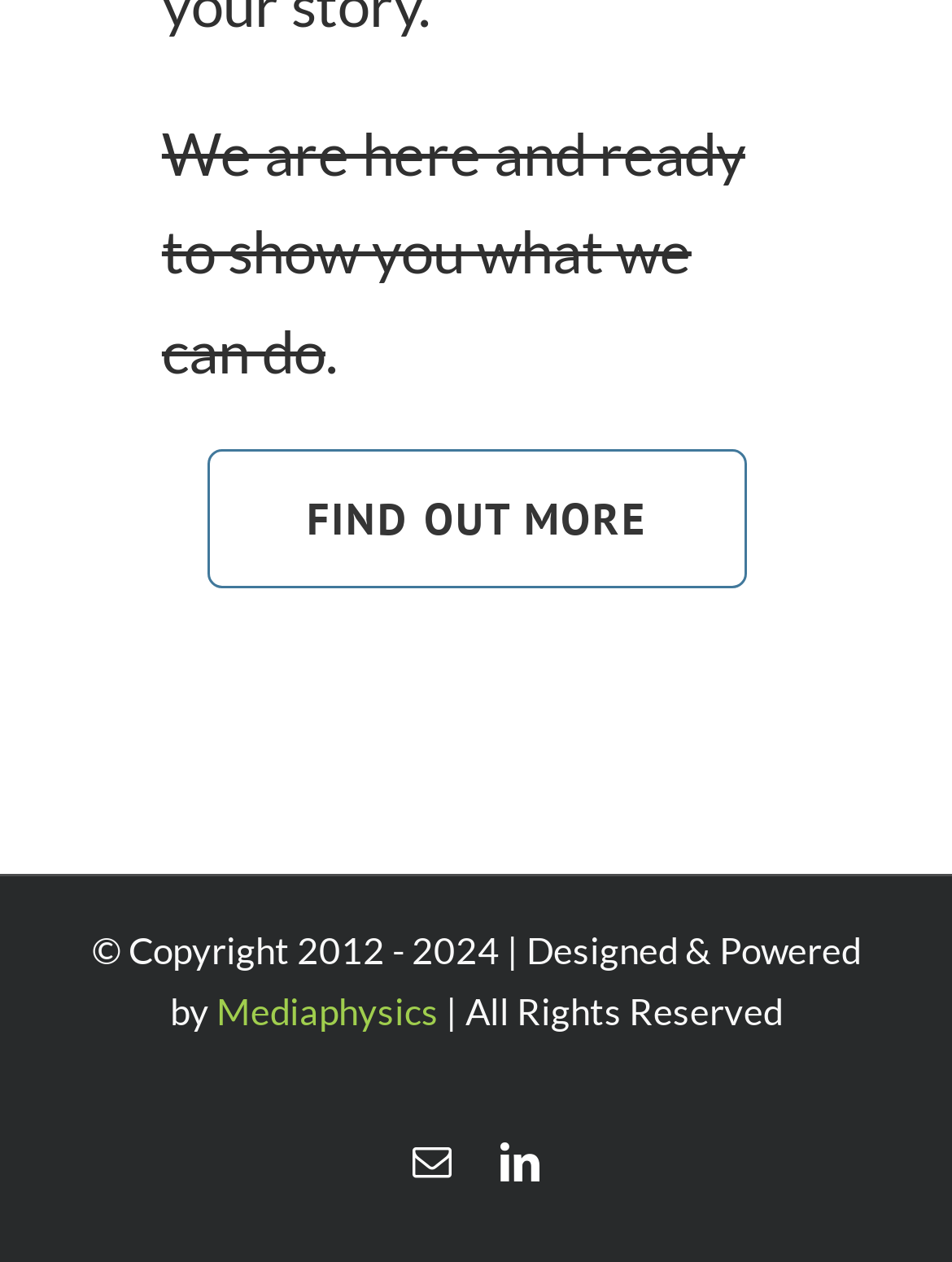Using the information shown in the image, answer the question with as much detail as possible: How many social media links are there?

I looked at the bottom of the webpage and found two social media links, one for Email and one for LinkedIn. Therefore, there are two social media links.